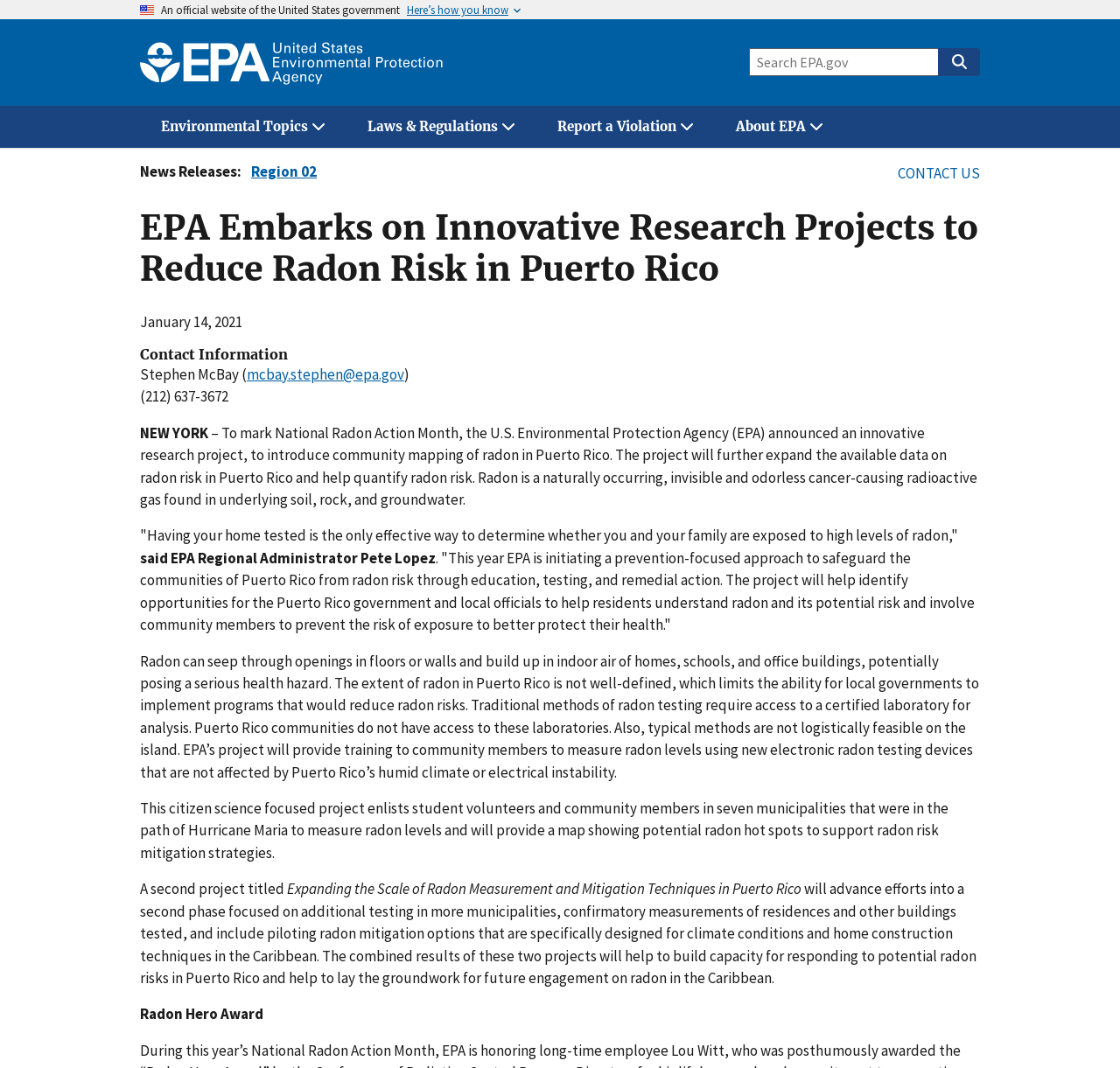Consider the image and give a detailed and elaborate answer to the question: 
What is the purpose of the research project?

I inferred the purpose of the research project by reading the text that states 'EPA is initiating a prevention-focused approach to safeguard the communities of Puerto Rico from radon risk through education, testing, and remedial action.' This suggests that the project aims to reduce radon risk in Puerto Rico.